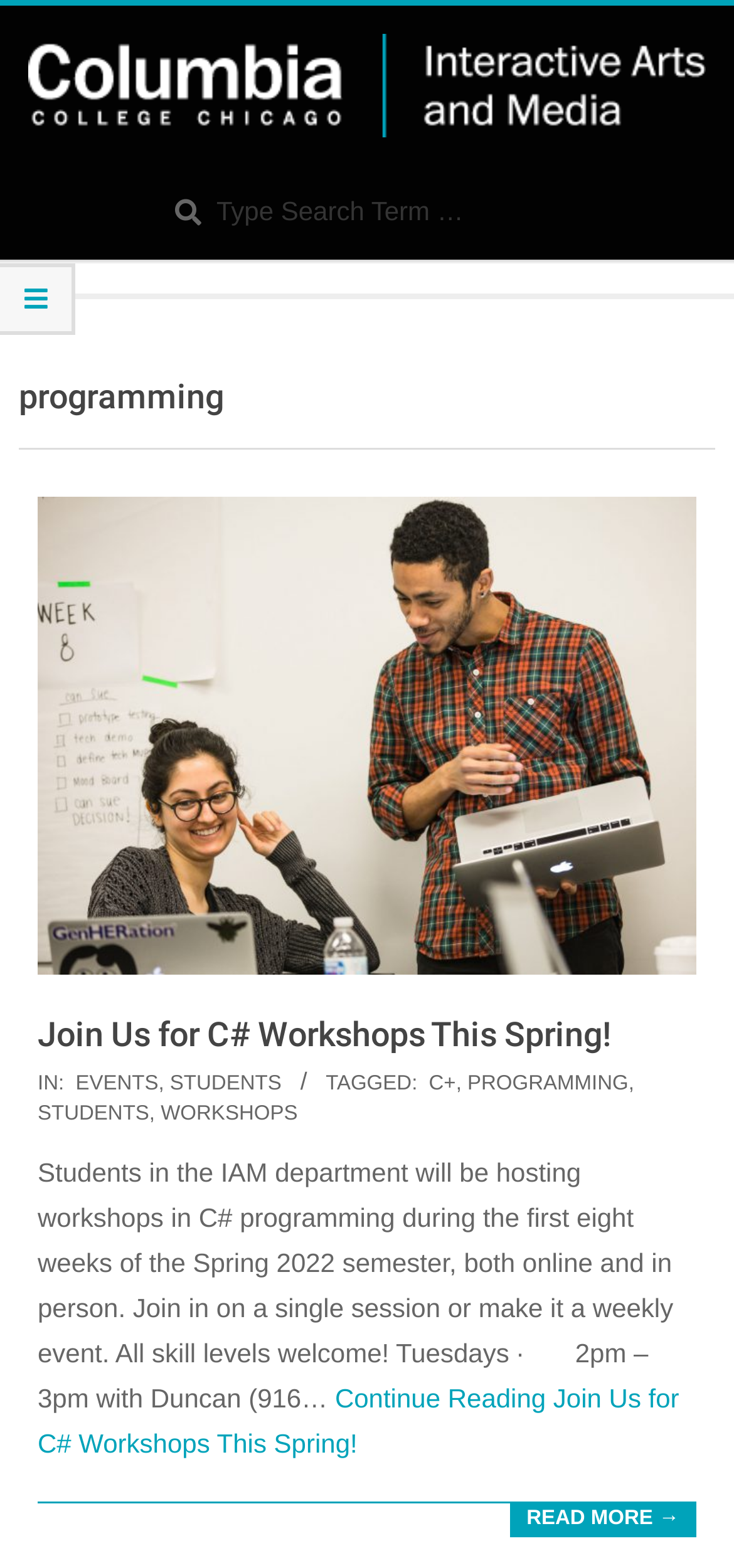Use a single word or phrase to answer the question:
What is the topic of the workshops?

C# programming